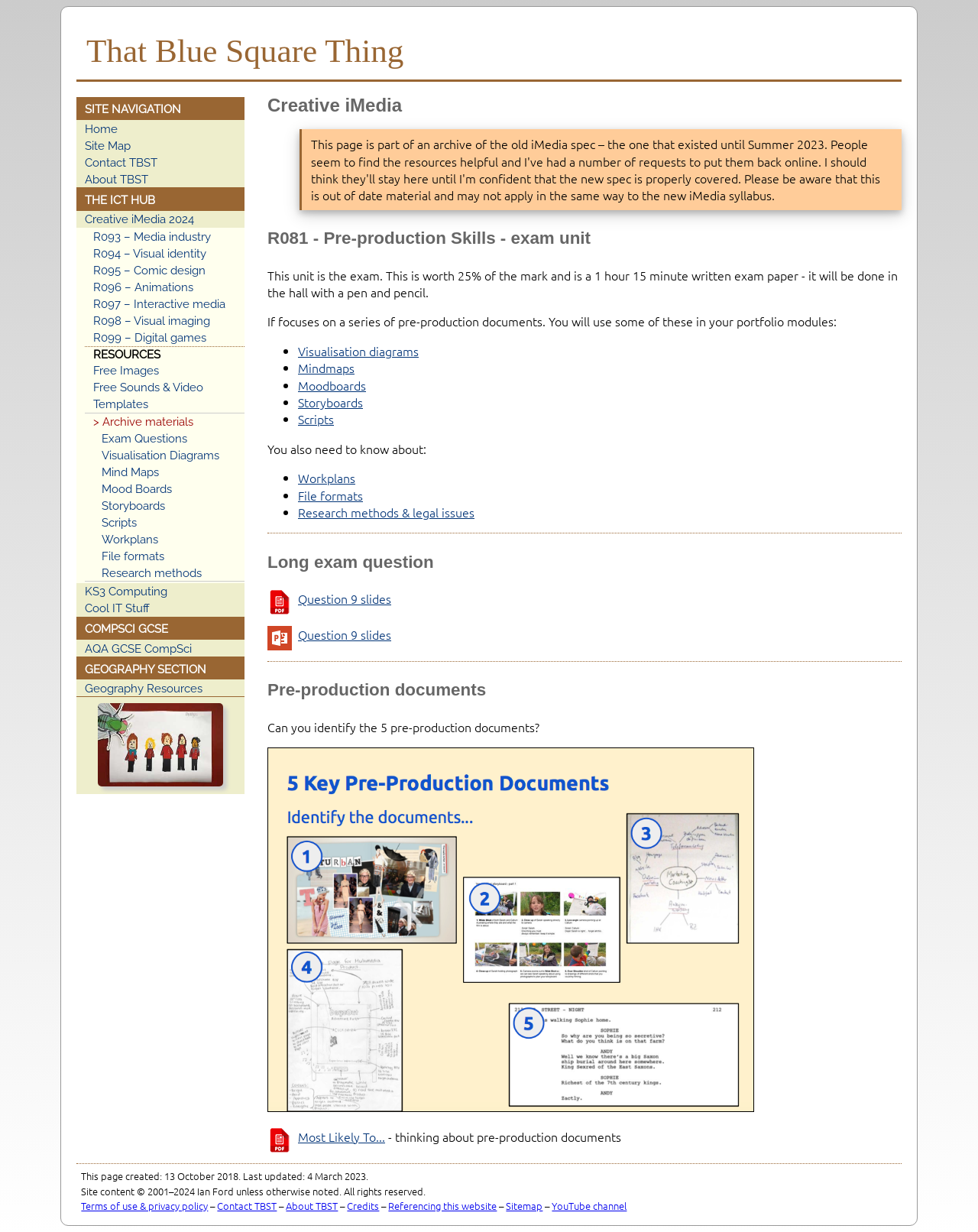What are the five pre-production documents mentioned on the webpage?
Look at the screenshot and give a one-word or phrase answer.

Visualisation diagrams, Mindmaps, Moodboards, Storyboards, Scripts